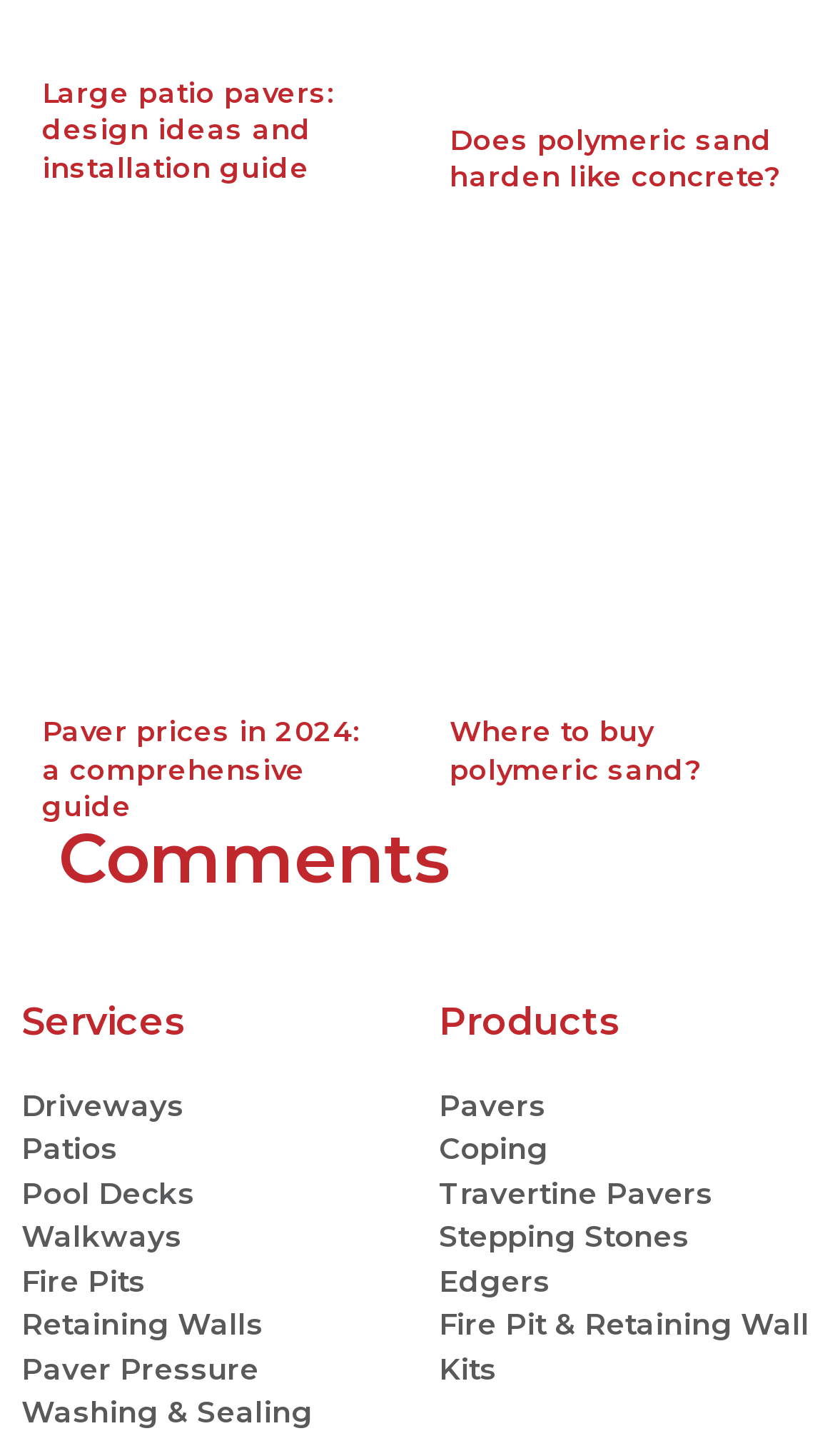How many articles are on the webpage?
Using the image, provide a detailed and thorough answer to the question.

There are two article sections on the webpage, one located at the top-left and the other at the top-right, each containing a heading and a link, indicating that there are two articles on the webpage.